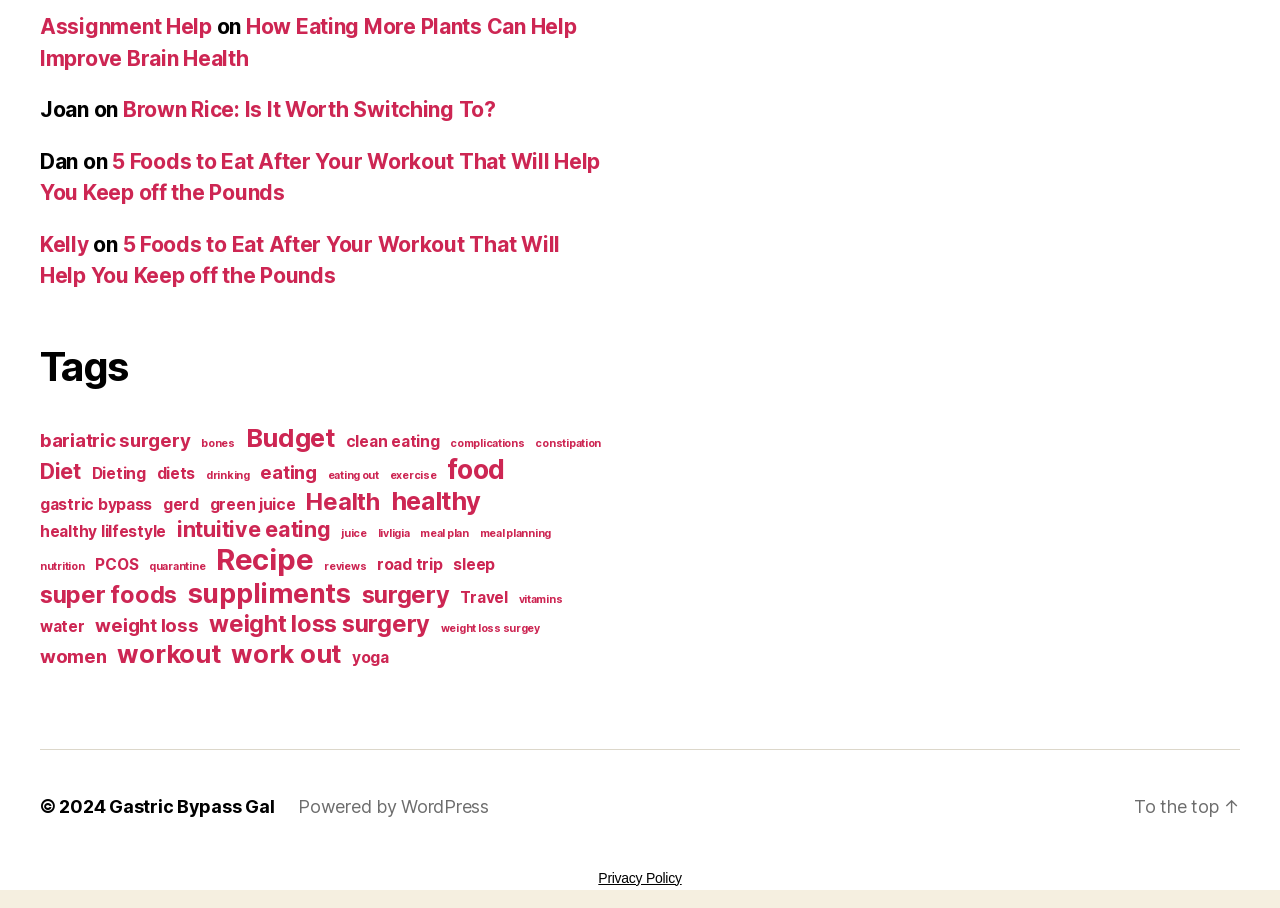Identify the bounding box coordinates for the region of the element that should be clicked to carry out the instruction: "Read the article 'How Eating More Plants Can Help Improve Brain Health'". The bounding box coordinates should be four float numbers between 0 and 1, i.e., [left, top, right, bottom].

[0.031, 0.015, 0.45, 0.078]